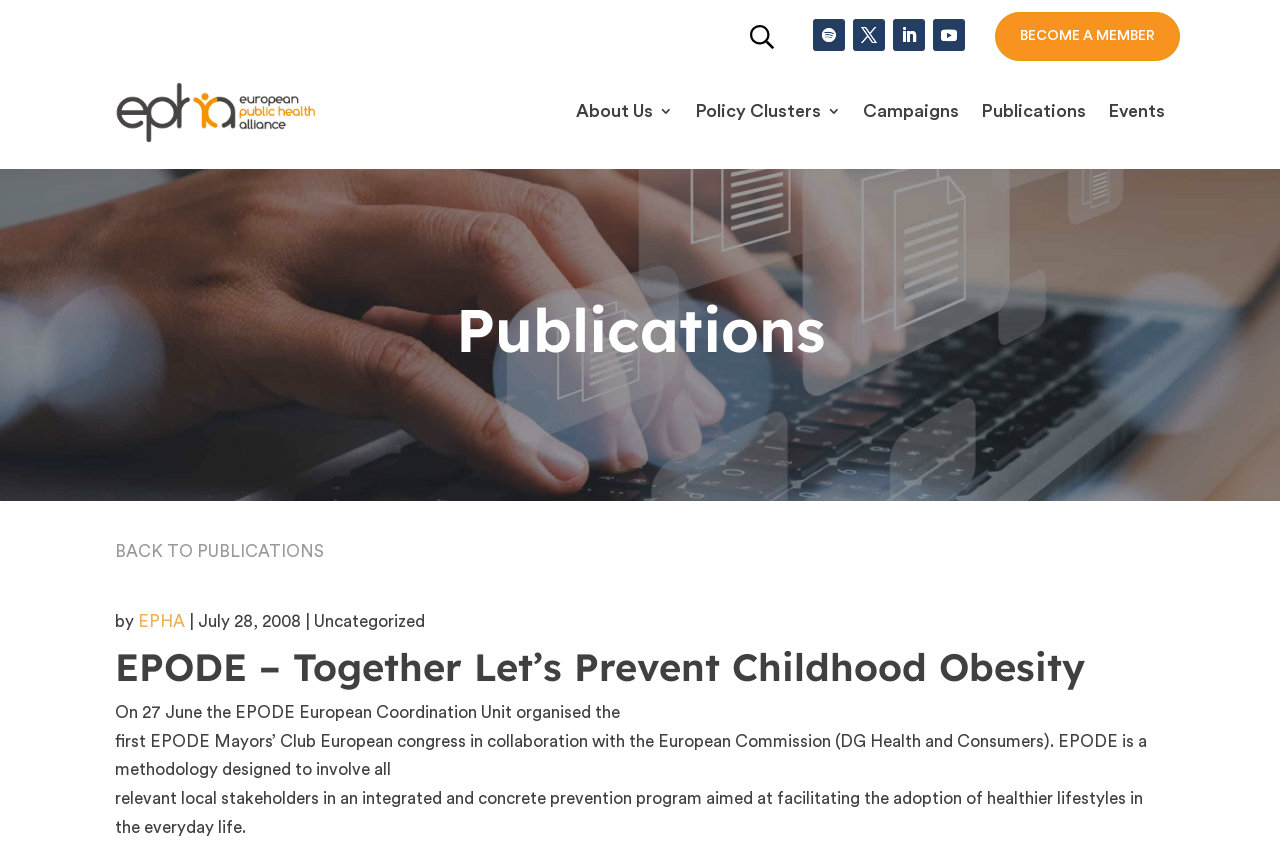Who collaborated with the EPODE European Coordination Unit?
Using the visual information, respond with a single word or phrase.

European Commission